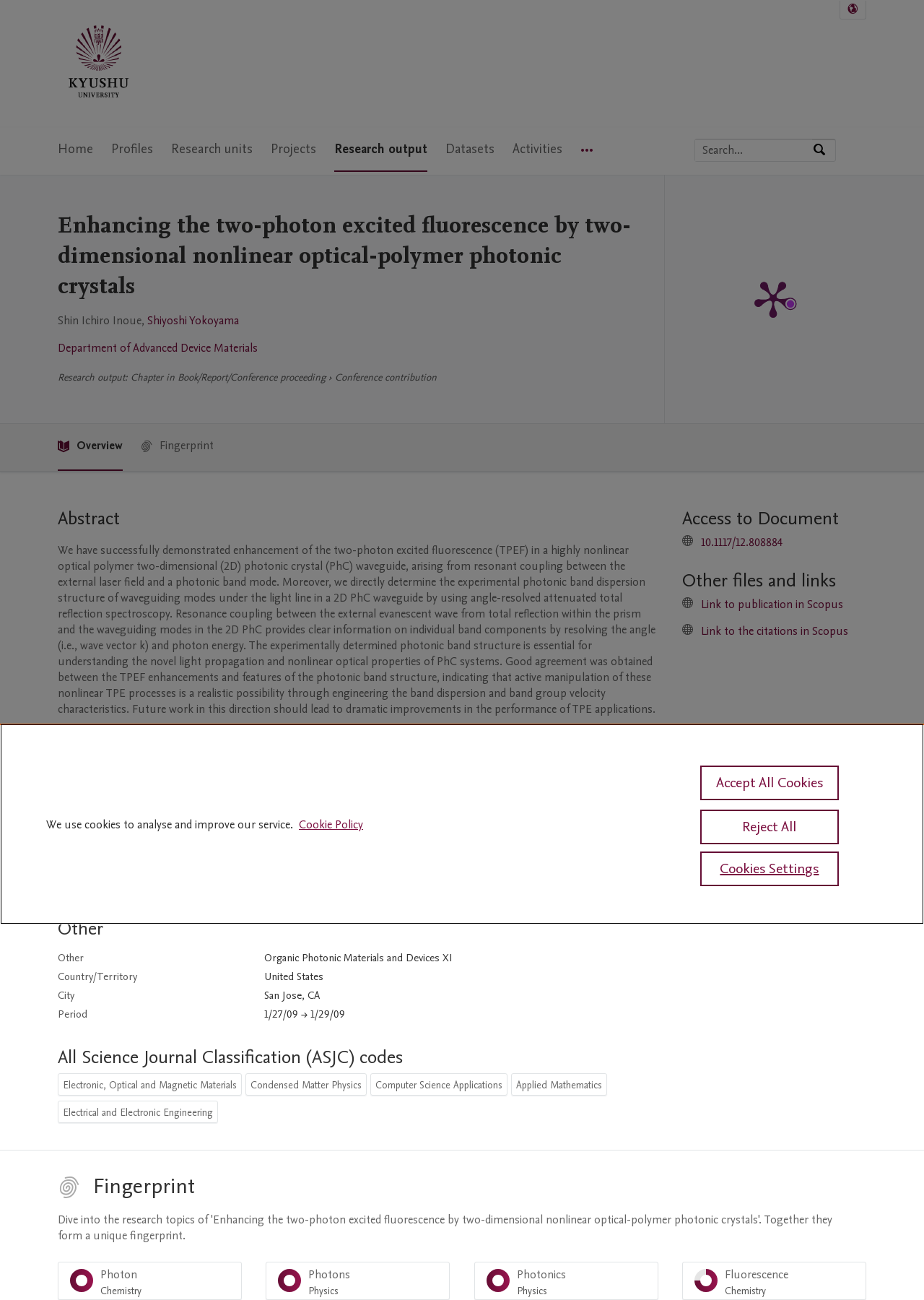Please determine the bounding box coordinates of the section I need to click to accomplish this instruction: "Click on 'PlumX Metrics Detail Page'".

[0.79, 0.196, 0.884, 0.263]